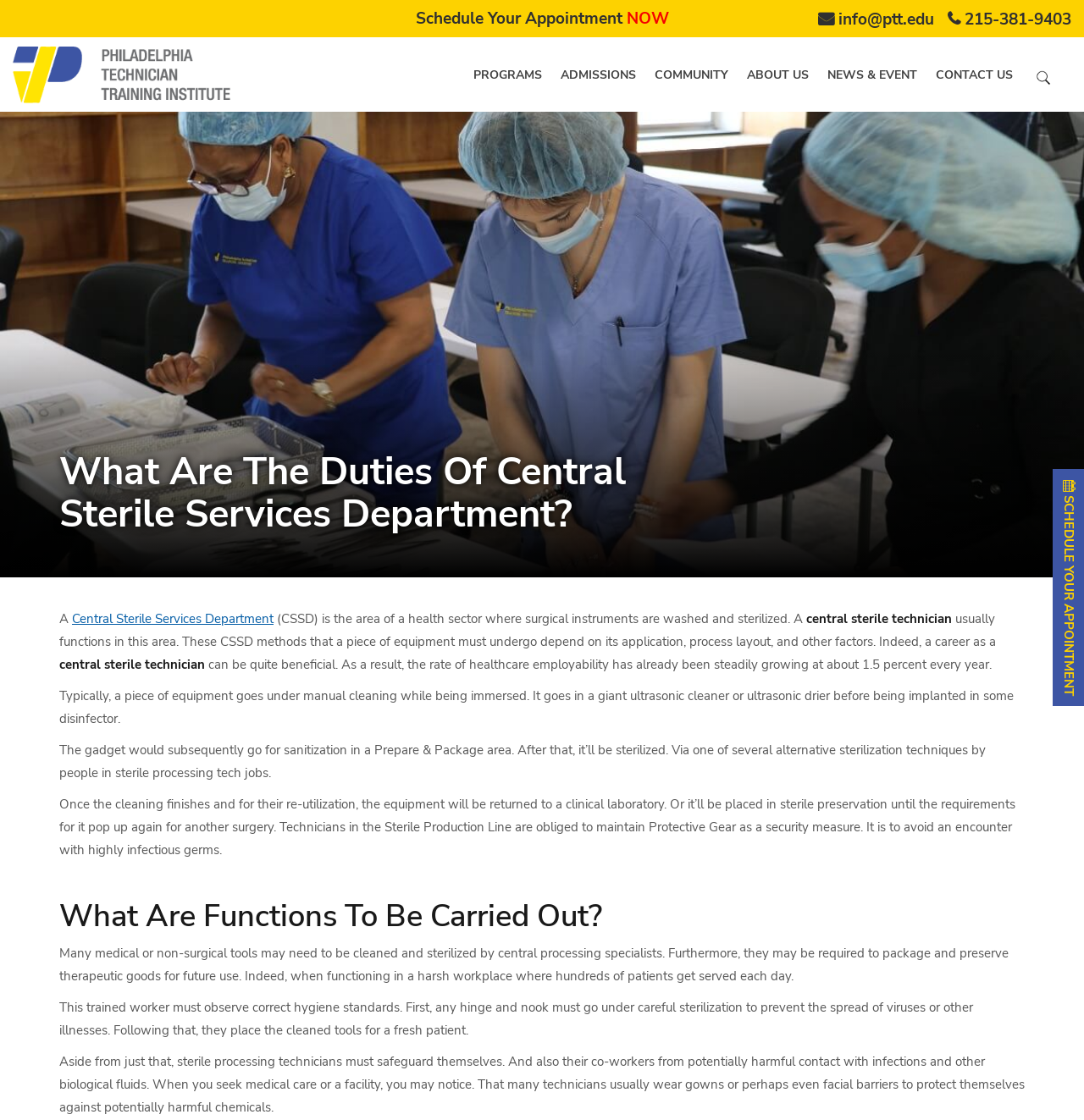Answer the question below with a single word or a brief phrase: 
What is the role of a central sterile technician?

Cleaning and sterilizing medical tools